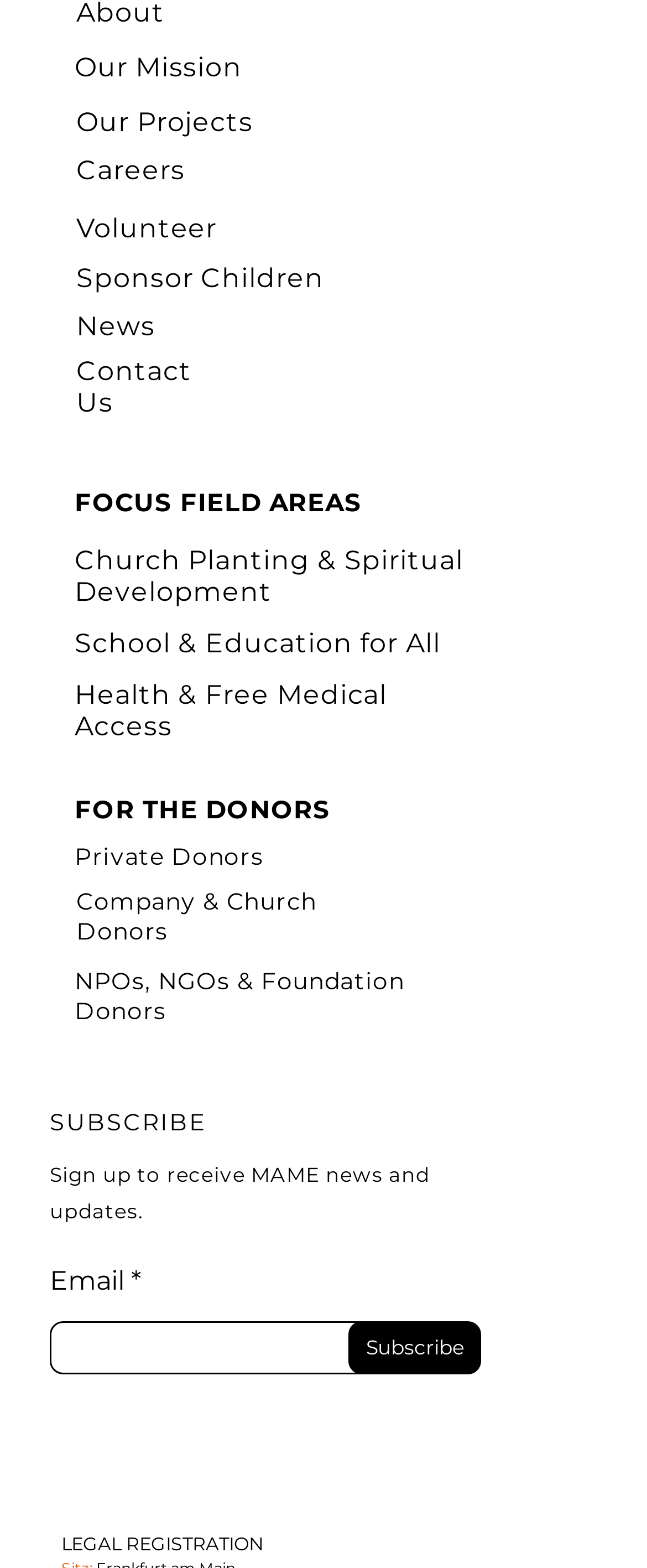Locate the bounding box coordinates of the clickable part needed for the task: "Enter email address to subscribe".

[0.077, 0.843, 0.59, 0.877]